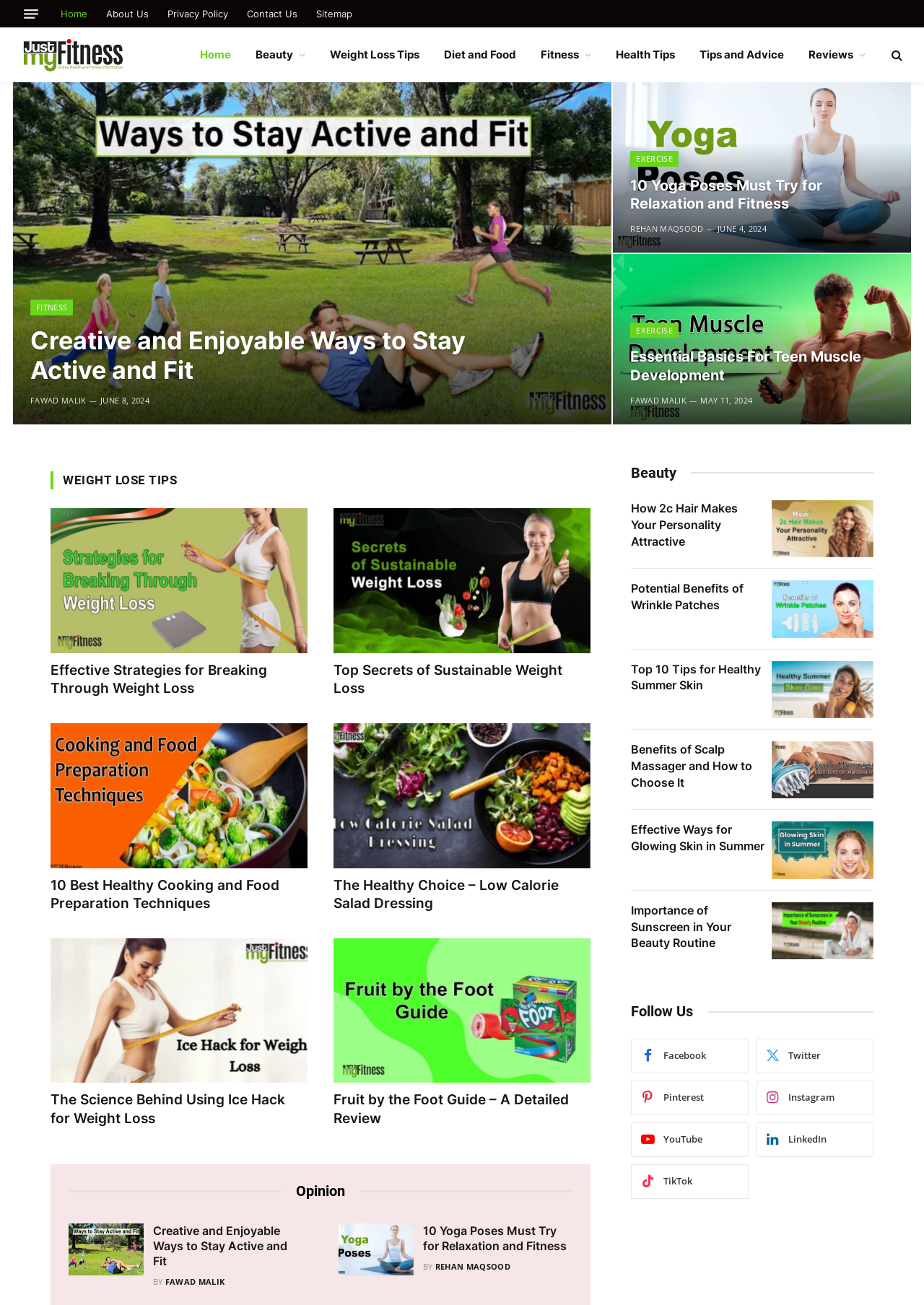Summarize the contents and layout of the webpage in detail.

The webpage is about health and fitness, providing valuable information, expert tips, and insightful advice. At the top, there is a menu button and a series of links, including "Home", "About Us", "Privacy Policy", "Contact Us", and "Sitemap". Below these links, there is a logo and a heading that reads "Justmyfitness – Health And Fitness Tips".

The main content of the webpage is divided into several sections. The first section features three articles, each with a heading, an image, and a link to read more. The articles are about "Creative and Enjoyable Ways to Stay Active and Fit", "Yoga Poses", and "Teen Muscle". Each article has a timestamp and an author's name.

The second section is headed "WEIGHT LOSE TIPS" and features four articles, each with a heading, an image, and a link to read more. The articles are about "Strategies for Breaking Through Weight Loss", "Secrets of Sustainable Weight Loss", "Healthy Cooking", and "Low Calorie Salad Dressing".

The third section features two more articles, each with a heading, an image, and a link to read more. The articles are about "ice hack for weight loss" and "Fruit by the Foot".

At the bottom of the webpage, there is a heading that reads "Opinion" and a single article with a heading, an image, and a link to read more. The article is about "Creative and Enjoyable Ways to Stay Active and Fit", which is the same topic as one of the articles in the first section.

Throughout the webpage, there are several links to other pages, including "Beauty", "Weight Loss Tips", "Diet and Food", "Fitness", "Health Tips", "Tips and Advice", and "Reviews". There is also a search icon at the top right corner of the webpage.